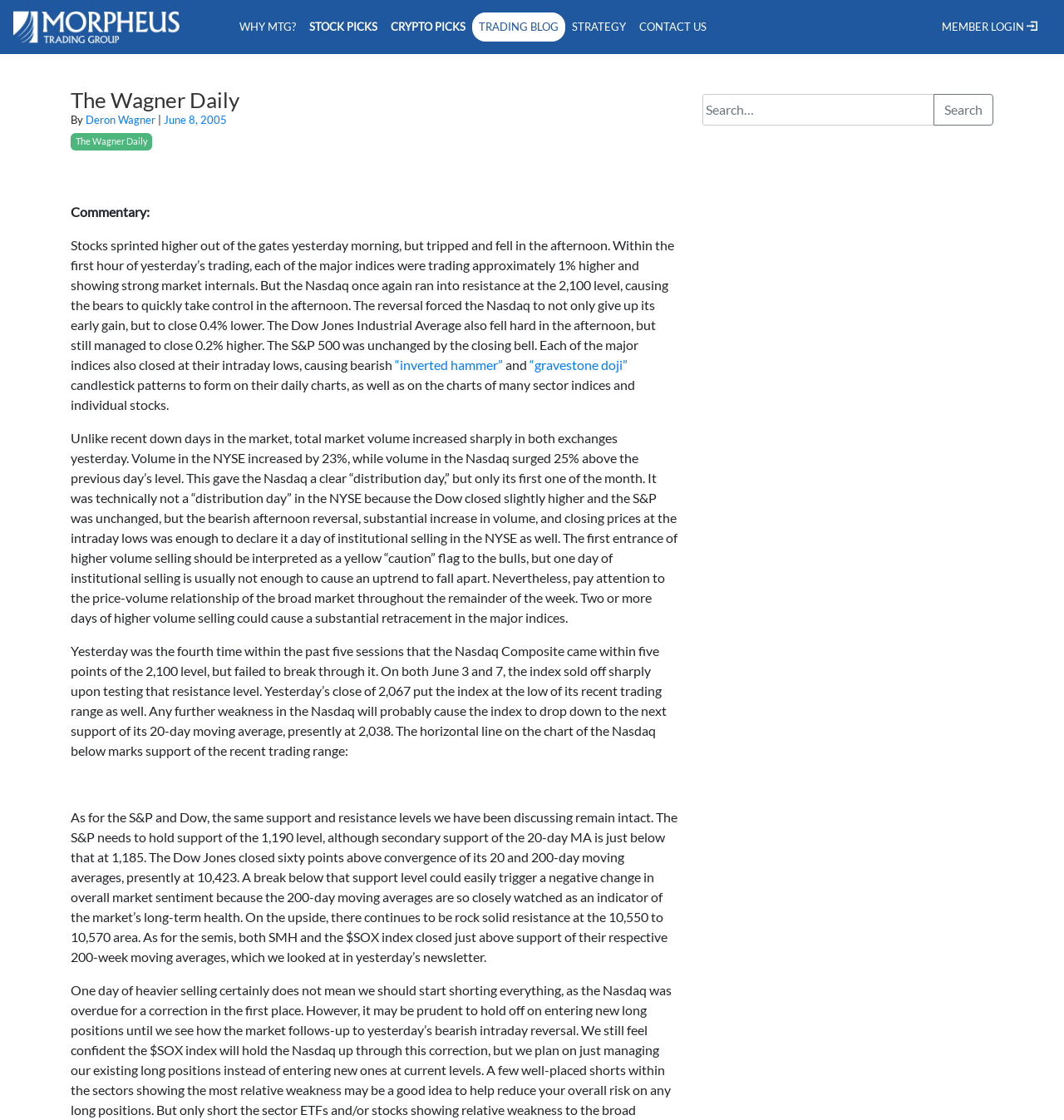Give a detailed account of the webpage, highlighting key information.

The webpage is a financial news and analysis website, specifically a daily newsletter from Morpheus Trading Group. At the top left corner, there is a logo of Morpheus Trading Group. Below the logo, there is a navigation menu with links to various sections of the website, including "WHY MTG?", "STOCK PICKS", "CRYPTO PICKS", "TRADING BLOG", "STRATEGY", and "CONTACT US". On the top right corner, there is a "MEMBER LOGIN" link.

The main content of the webpage is a newsletter article titled "The Wagner Daily" by Deron Wagner, dated June 8, 2005. The article is divided into several paragraphs, discussing the stock market performance of the previous day, including the Nasdaq, Dow Jones Industrial Average, and S&P 500. The article analyzes the market trends, volume, and candlestick patterns, providing insights and warnings to investors.

Below the article title, there is a brief introduction to the author and the date of the article. The article itself is a lengthy piece of text, with several links to specific terms, such as "inverted hammer" and "gravestone doji", which are types of candlestick patterns.

On the right side of the webpage, there is a search box with a "Search" button, allowing users to search for specific keywords or topics on the website.

Overall, the webpage is a financial news and analysis website, providing in-depth insights and commentary on the stock market and trading strategies.